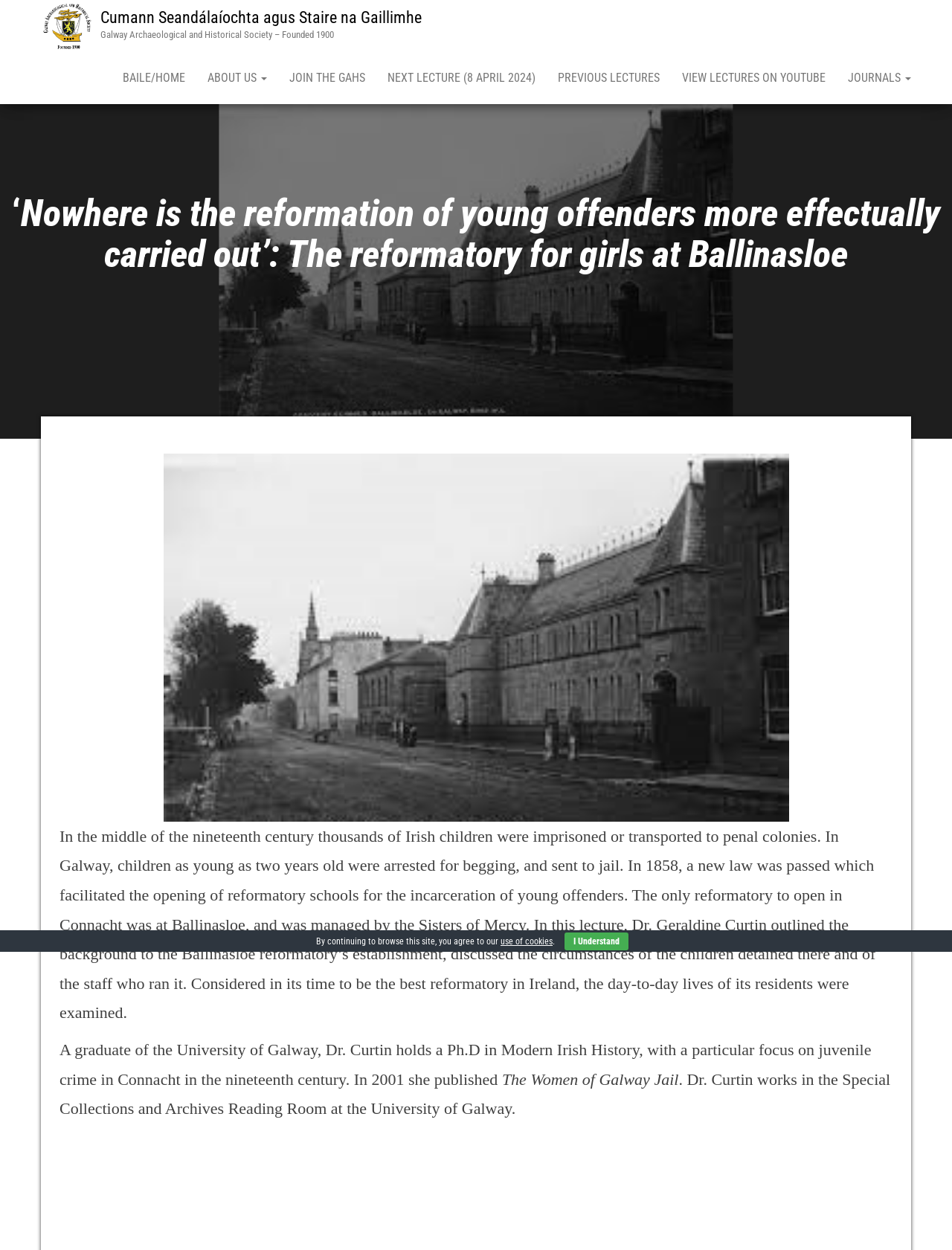Locate the bounding box coordinates of the area to click to fulfill this instruction: "Click the link to view lectures on YouTube". The bounding box should be presented as four float numbers between 0 and 1, in the order [left, top, right, bottom].

[0.705, 0.042, 0.879, 0.083]